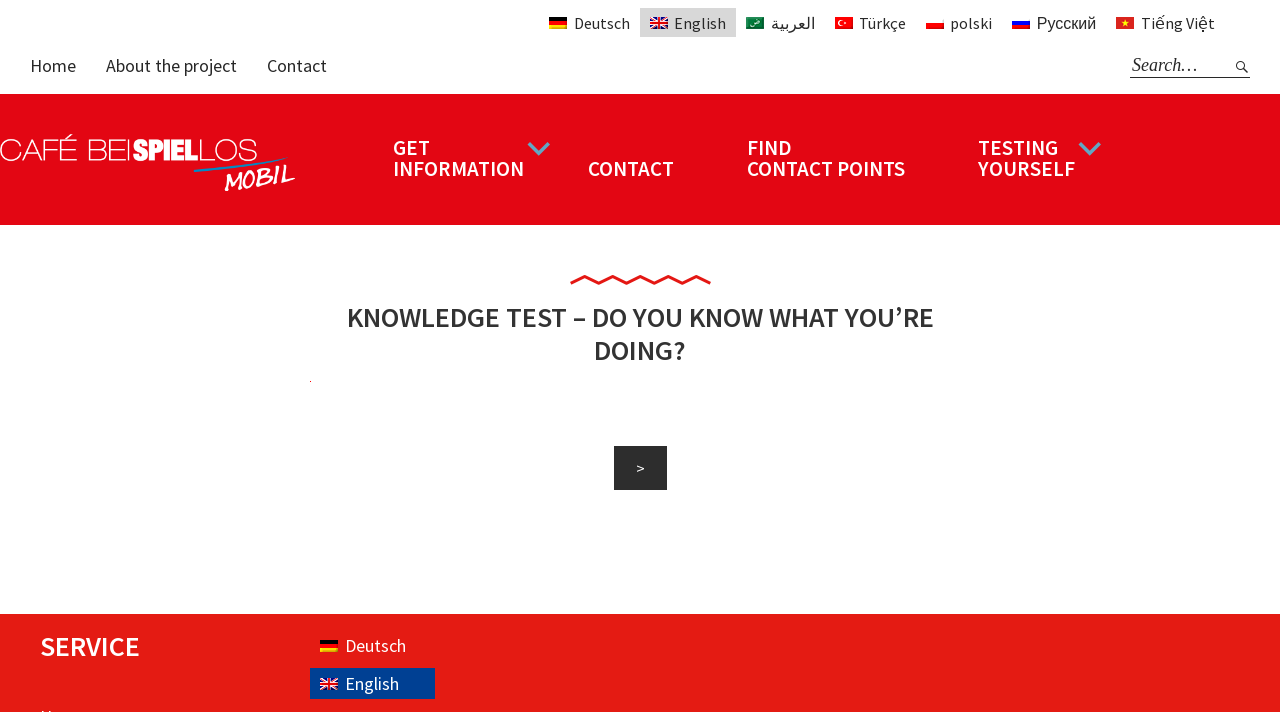What languages are available on this webpage?
Examine the image and give a concise answer in one word or a short phrase.

Multiple languages